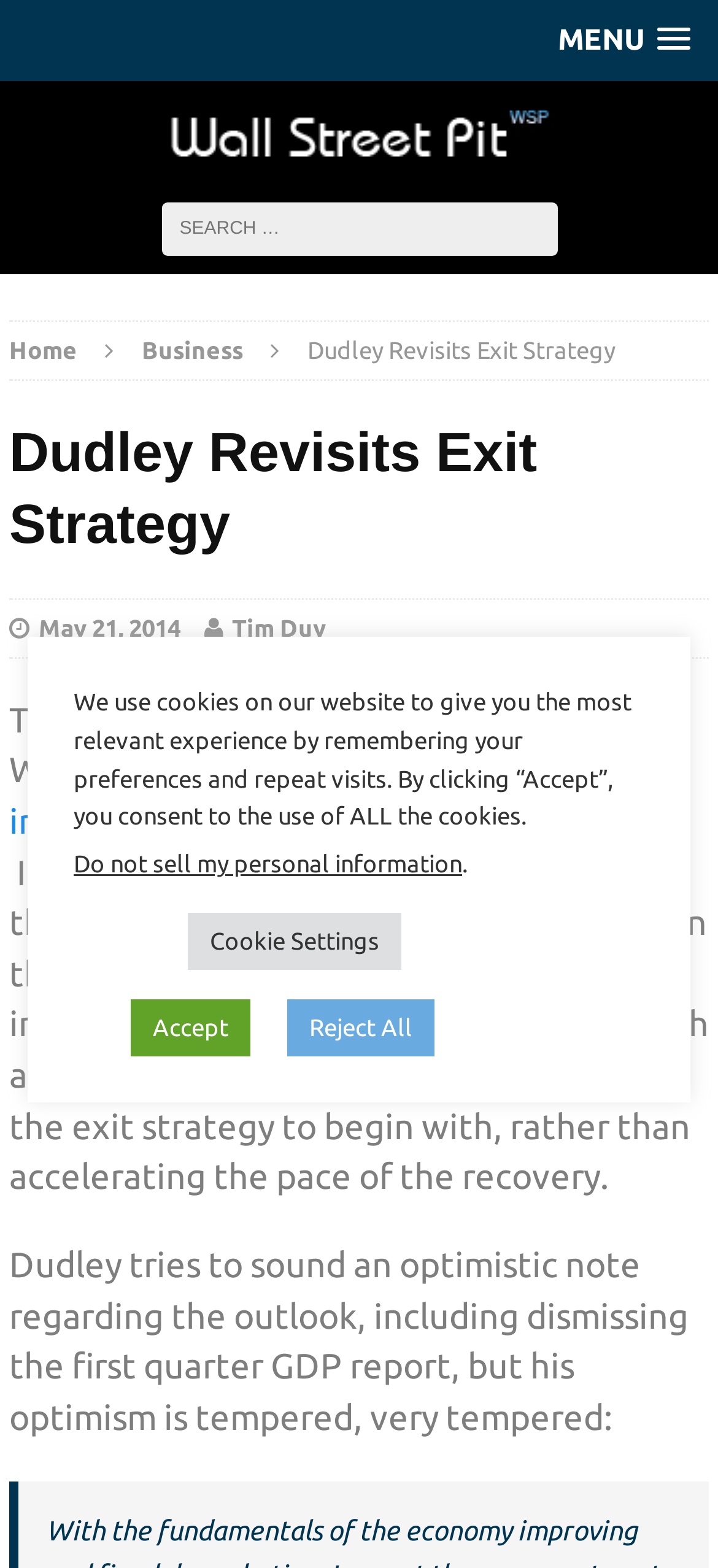Please find the bounding box coordinates of the element that must be clicked to perform the given instruction: "Search for something". The coordinates should be four float numbers from 0 to 1, i.e., [left, top, right, bottom].

[0.224, 0.129, 0.776, 0.163]